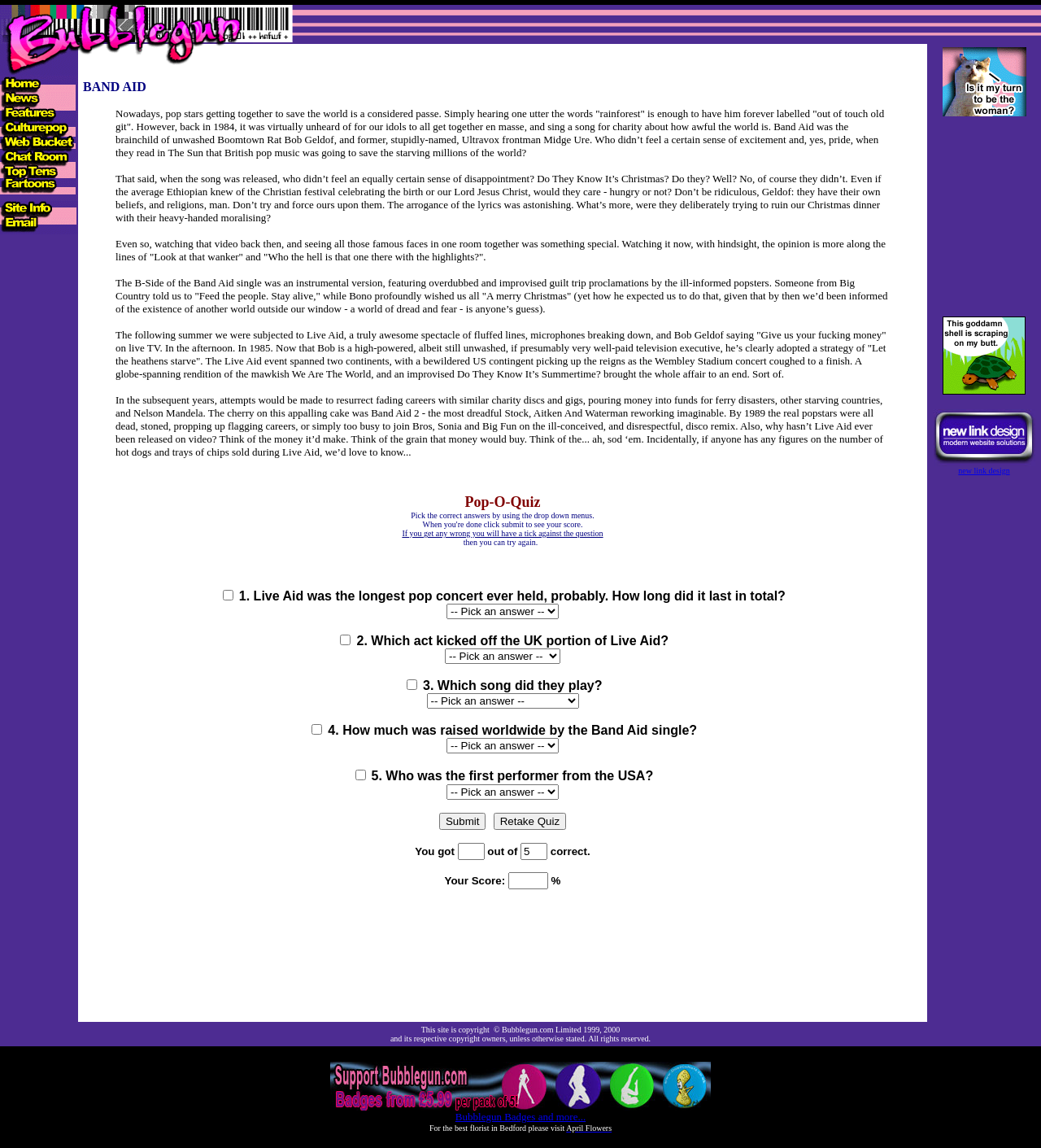From the webpage screenshot, identify the region described by parent_node: Bubblegun Badges and more.... Provide the bounding box coordinates as (top-left x, top-left y, bottom-right x, bottom-right y), with each value being a floating point number between 0 and 1.

[0.317, 0.957, 0.683, 0.97]